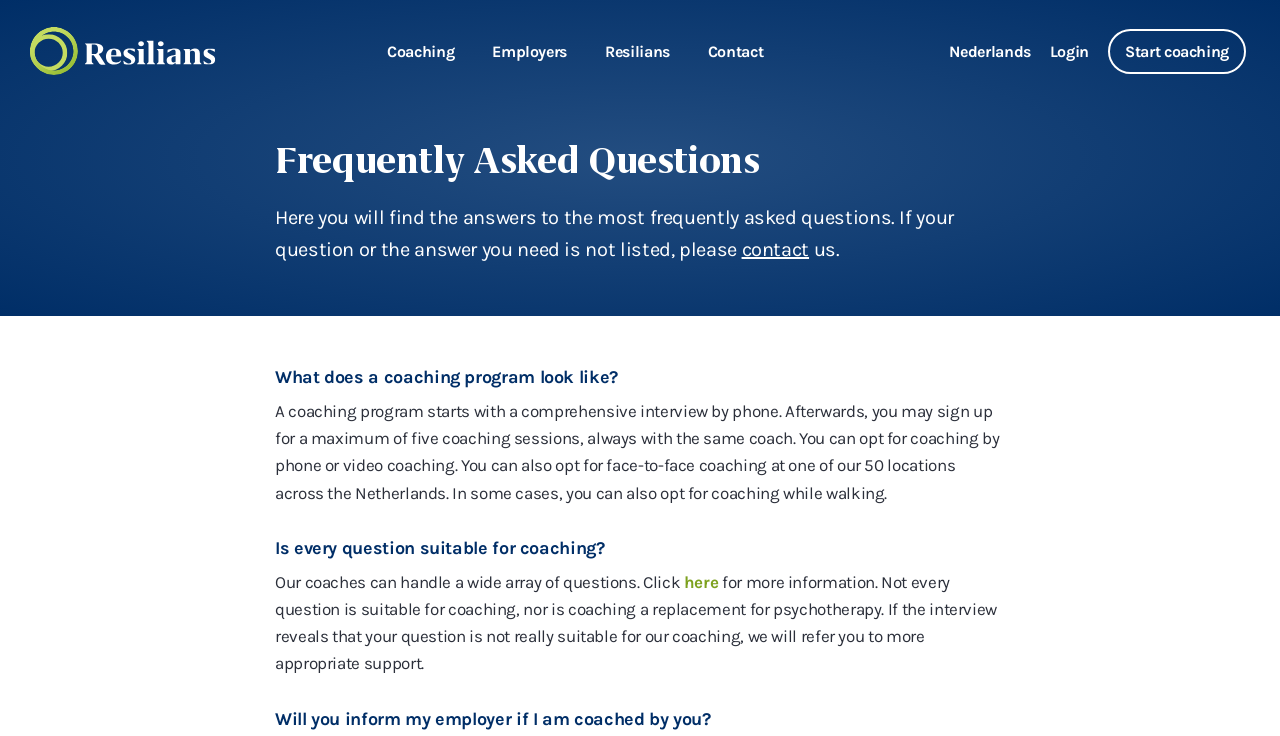Can you opt for face-to-face coaching?
Answer the question with as much detail as possible.

According to the webpage, you can opt for face-to-face coaching at one of the 50 locations across the Netherlands. This is mentioned in the section 'What does a coaching program look like?'.